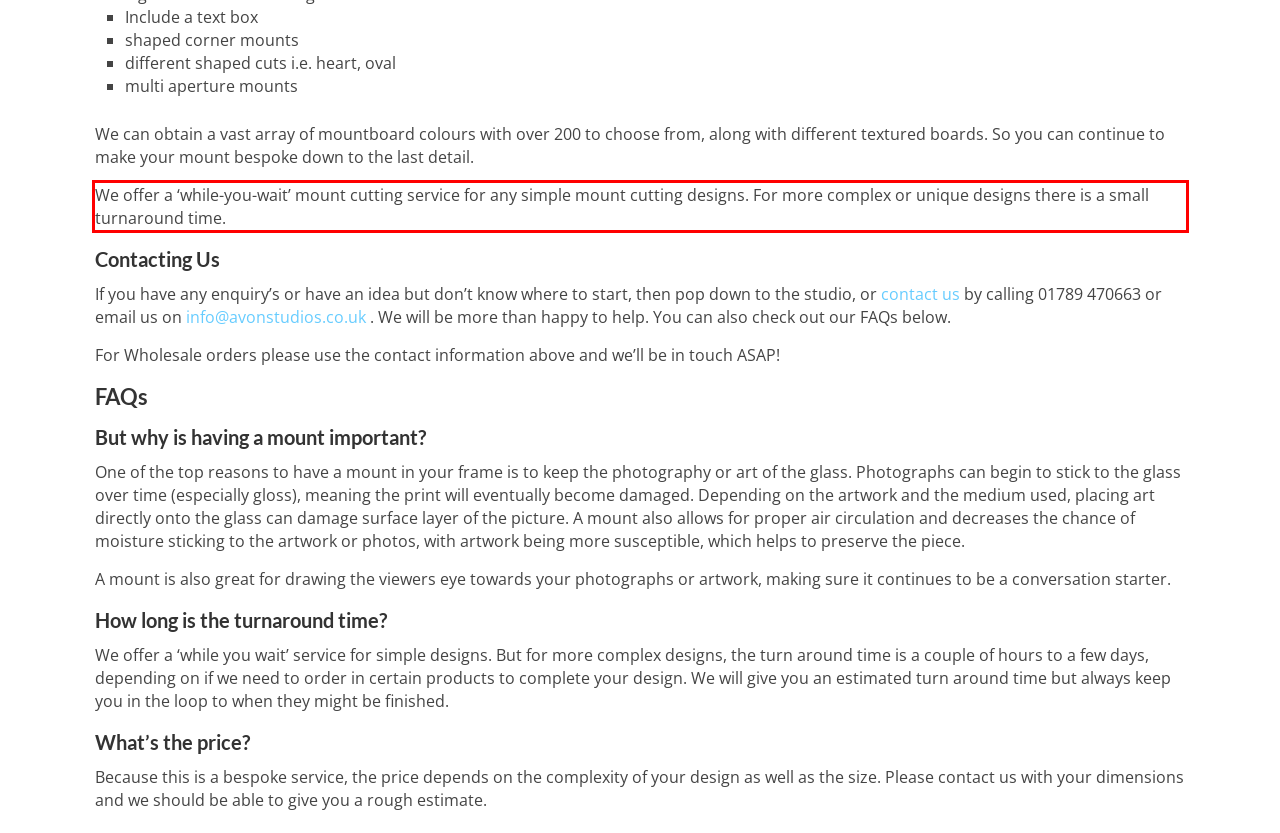From the given screenshot of a webpage, identify the red bounding box and extract the text content within it.

We offer a ‘while-you-wait’ mount cutting service for any simple mount cutting designs. For more complex or unique designs there is a small turnaround time.